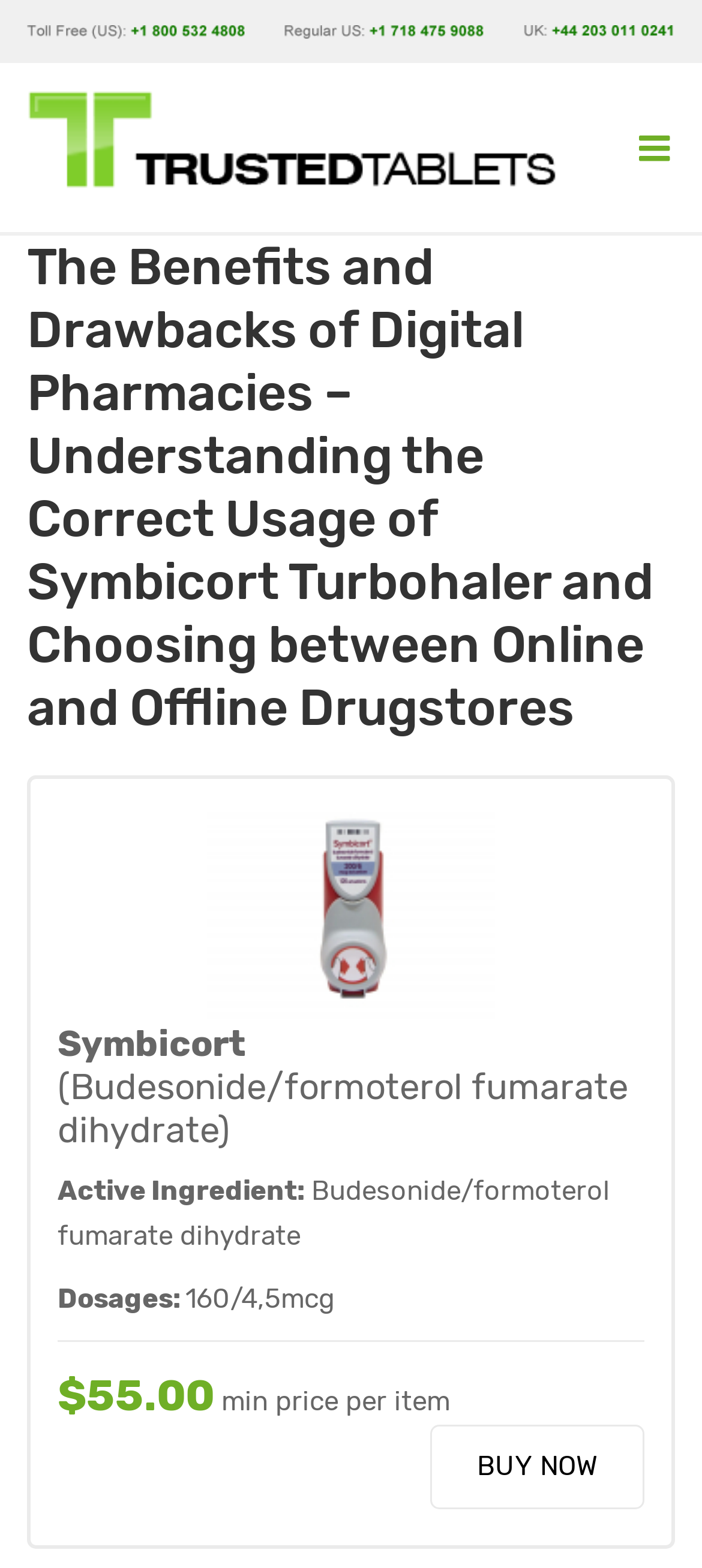What is the minimum price per item of Symbicort?
Refer to the image and offer an in-depth and detailed answer to the question.

I found the answer by looking at the static text elements on the webpage. Specifically, I found the element with the text 'min price per item' and then looked at the adjacent element which contained the answer.